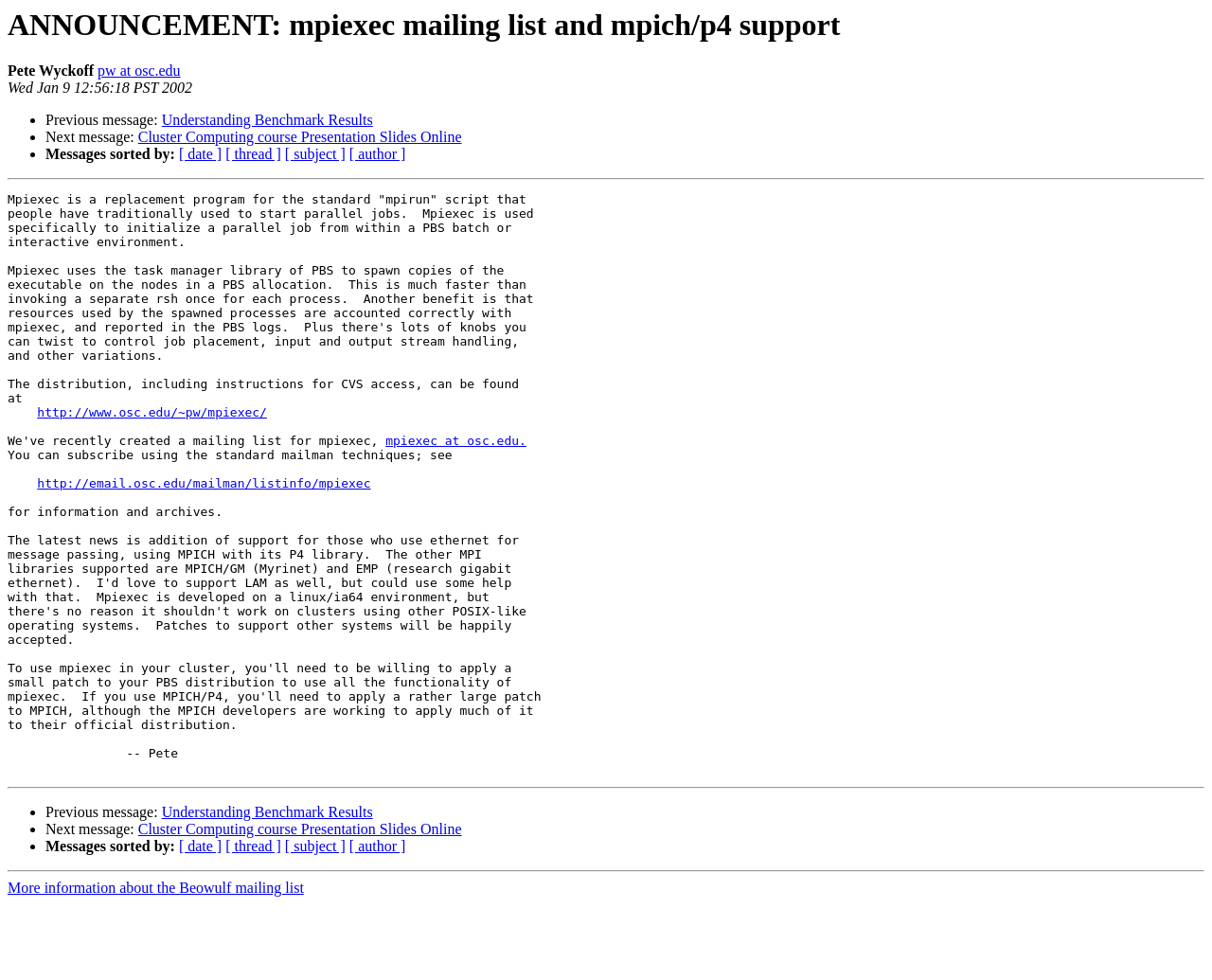Create a full and detailed caption for the entire webpage.

This webpage appears to be an announcement about the mpiexec mailing list and mpich/p4 support. At the top, there is a heading with the title "ANNOUNCEMENT: mpiexec mailing list and mpich/p4 support". Below the heading, there is a section with the author's name "Pete Wyckoff" and their email address "pw at osc.edu", along with the date "Wed Jan 9 12:56:18 PST 2002".

Following this section, there is a list of links to previous and next messages, as well as options to sort messages by date, thread, subject, or author. This list is repeated twice, with the same links and options.

The main content of the page is a description of mpiexec, a replacement program for the standard "mpirun" script used to start parallel jobs. The text explains the benefits of using mpiexec, including faster job initialization and correct resource accounting. There are also links to the mpiexec distribution and instructions for CVS access.

Below the main content, there is a section about subscribing to the mpiexec mailing list using standard mailman techniques, with a link to the list information page.

At the bottom of the page, there are three horizontal separators, with the last one separating the main content from a final link to more information about the Beowulf mailing list.